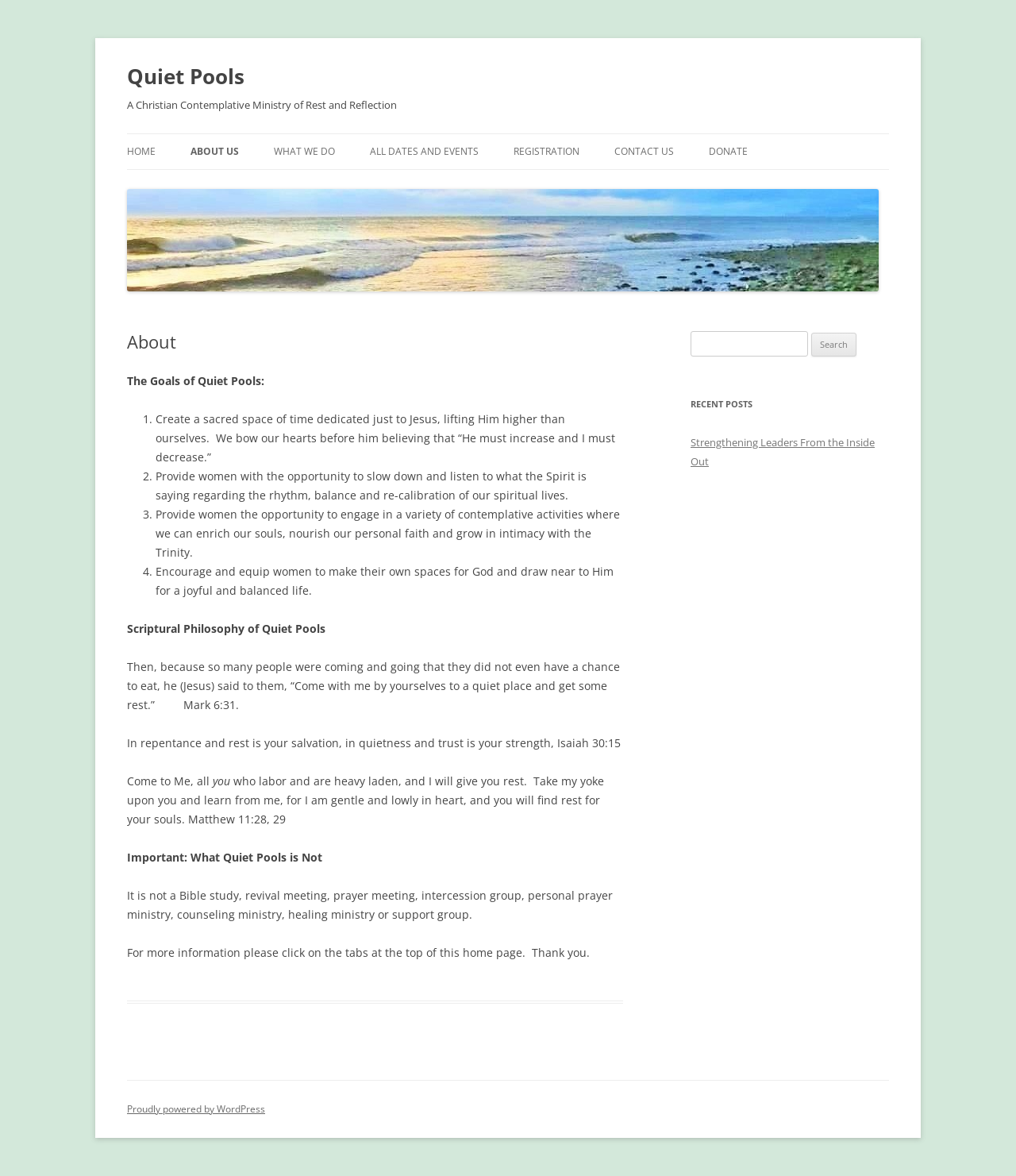Using the information in the image, give a detailed answer to the following question: What is the scriptural philosophy of Quiet Pools?

The scriptural philosophy of Quiet Pools is based on Mark 6:31, which says 'Come with me by yourselves to a quiet place and get some rest', and Isaiah 30:15, which says 'In repentance and rest is your salvation, in quietness and trust is your strength'.